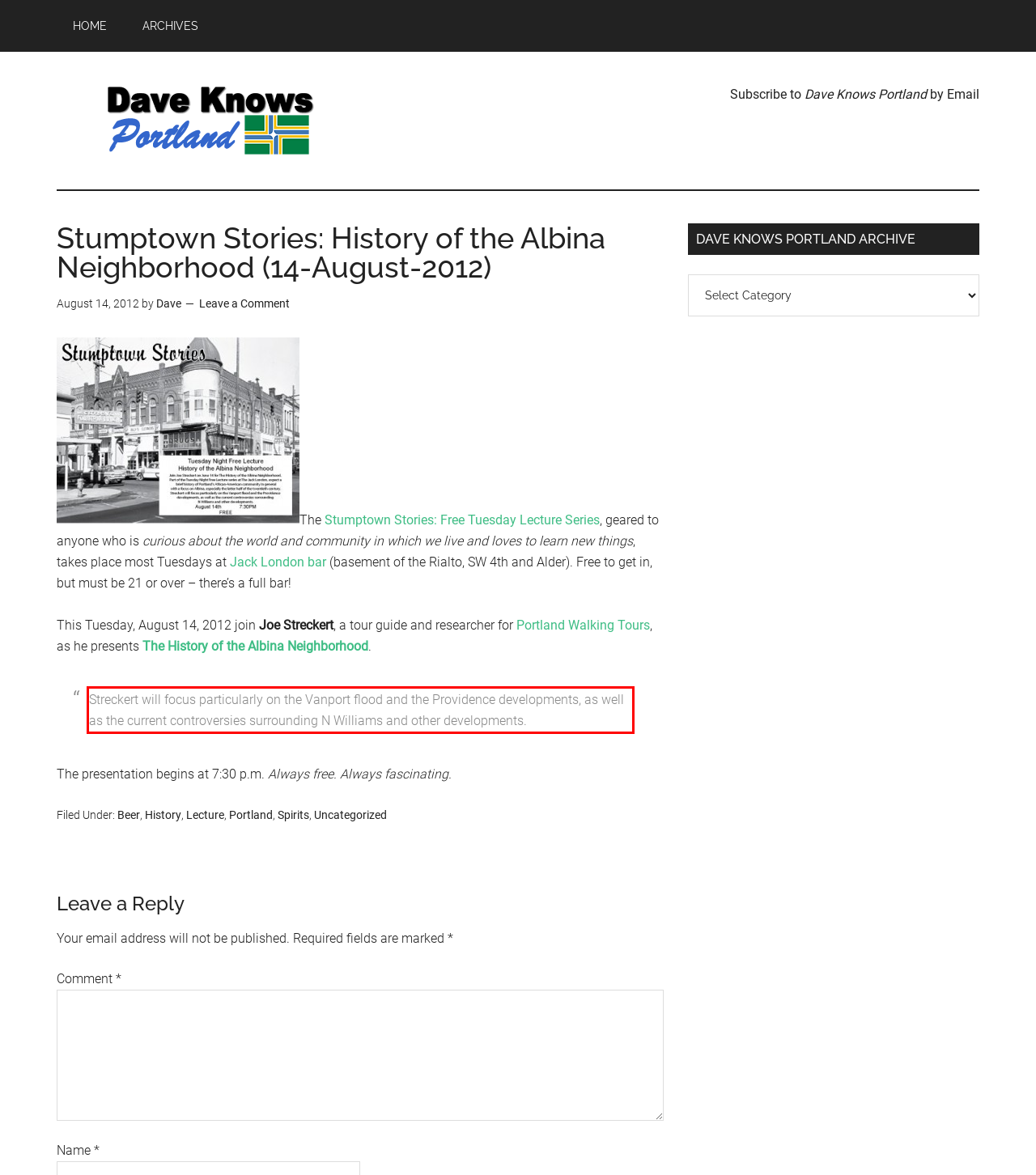Please examine the webpage screenshot containing a red bounding box and use OCR to recognize and output the text inside the red bounding box.

Streckert will focus particularly on the Vanport flood and the Providence developments, as well as the current controversies surrounding N Williams and other developments.